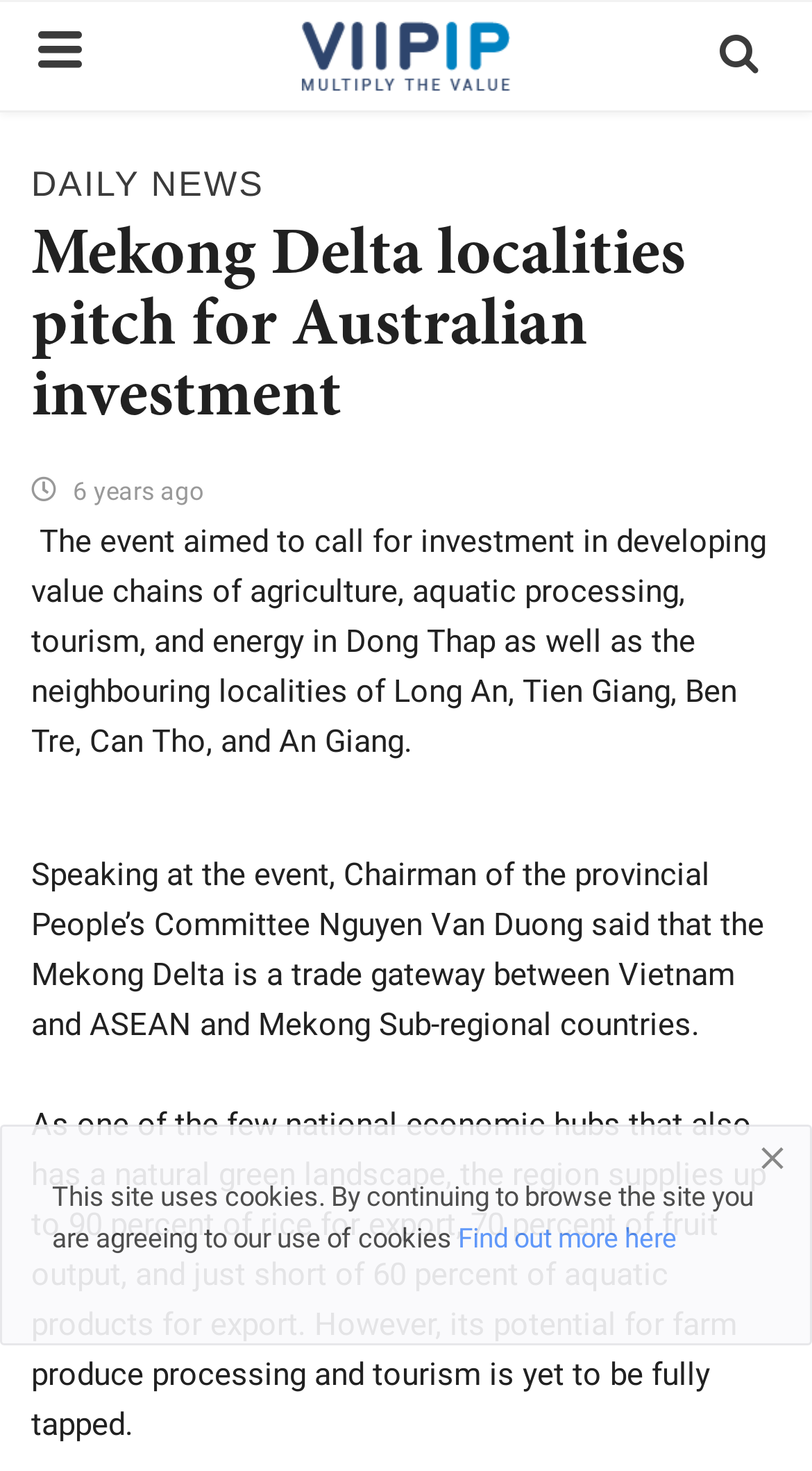Offer a thorough description of the webpage.

The webpage appears to be a news article about a conference promoting investment between the Mekong Delta province of Dong Thap and the Australian Business Group in Vietnam. 

At the top left of the page, there is a small icon and a logo link. To the right of these elements, there is another logo link. On the top right corner, there is a small icon. 

Below the top elements, there is a heading "DAILY NEWS" followed by a link with the same text. Next to it, there is a larger heading "Mekong Delta localities pitch for Australian investment" which is the title of the news article. 

Under the title, there is a text "6 years ago" indicating the time when the event took place. The main content of the article is divided into three paragraphs. The first paragraph describes the purpose of the event, which is to call for investment in developing value chains of agriculture, aquatic processing, tourism, and energy in Dong Thap and its neighboring localities. 

The second paragraph quotes the Chairman of the provincial People’s Committee, Nguyen Van Duong, who highlights the Mekong Delta's strategic location as a trade gateway between Vietnam and ASEAN and Mekong Sub-regional countries. 

The third paragraph describes the region's potential for farm produce processing and tourism, which is yet to be fully tapped. 

At the bottom of the page, there is a notice about the site using cookies, and a link "Find out more here" for users to learn more about the cookie policy. On the bottom right corner, there is a small icon.